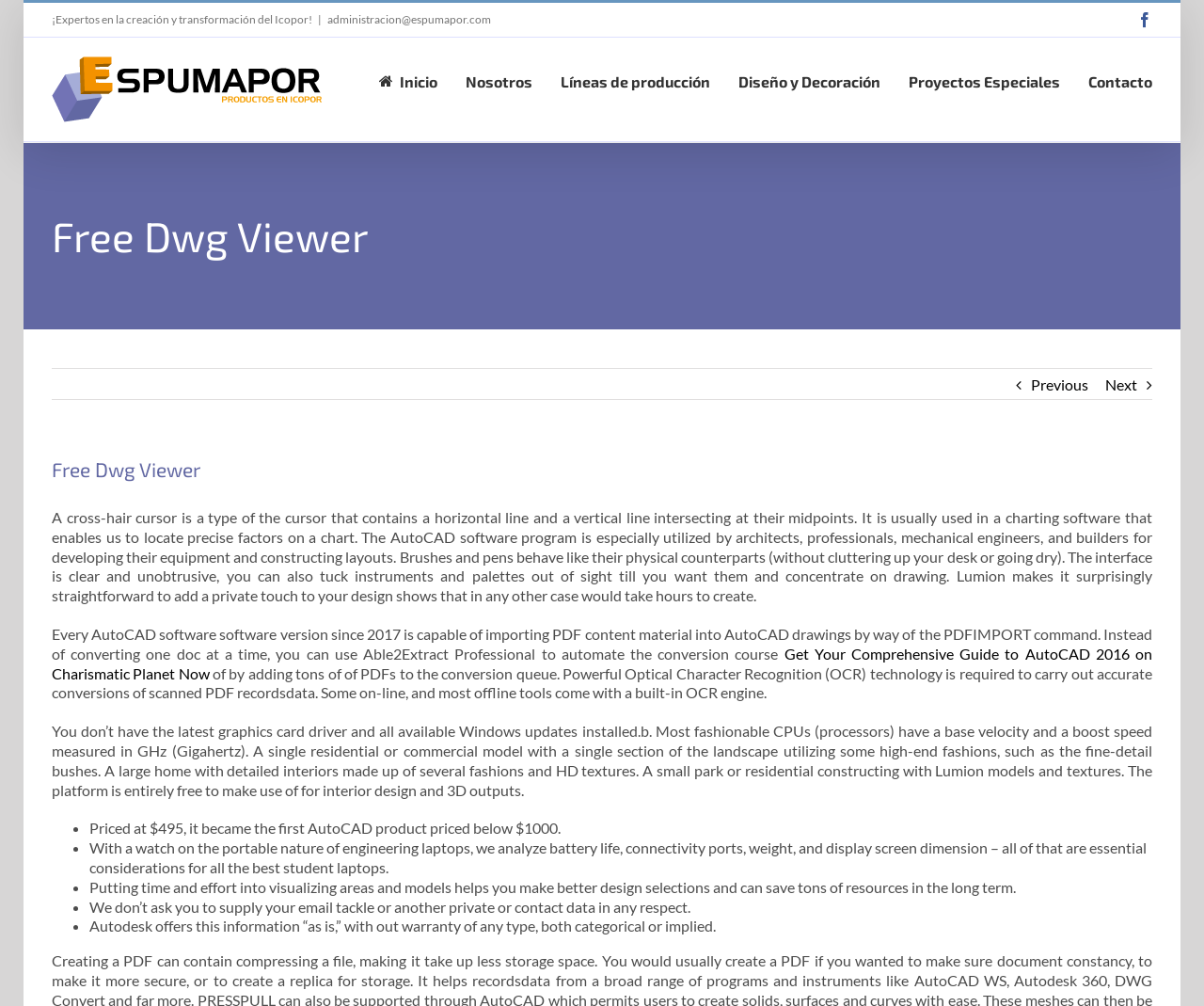Respond to the following question with a brief word or phrase:
What is the name of the software mentioned in the text?

AutoCAD